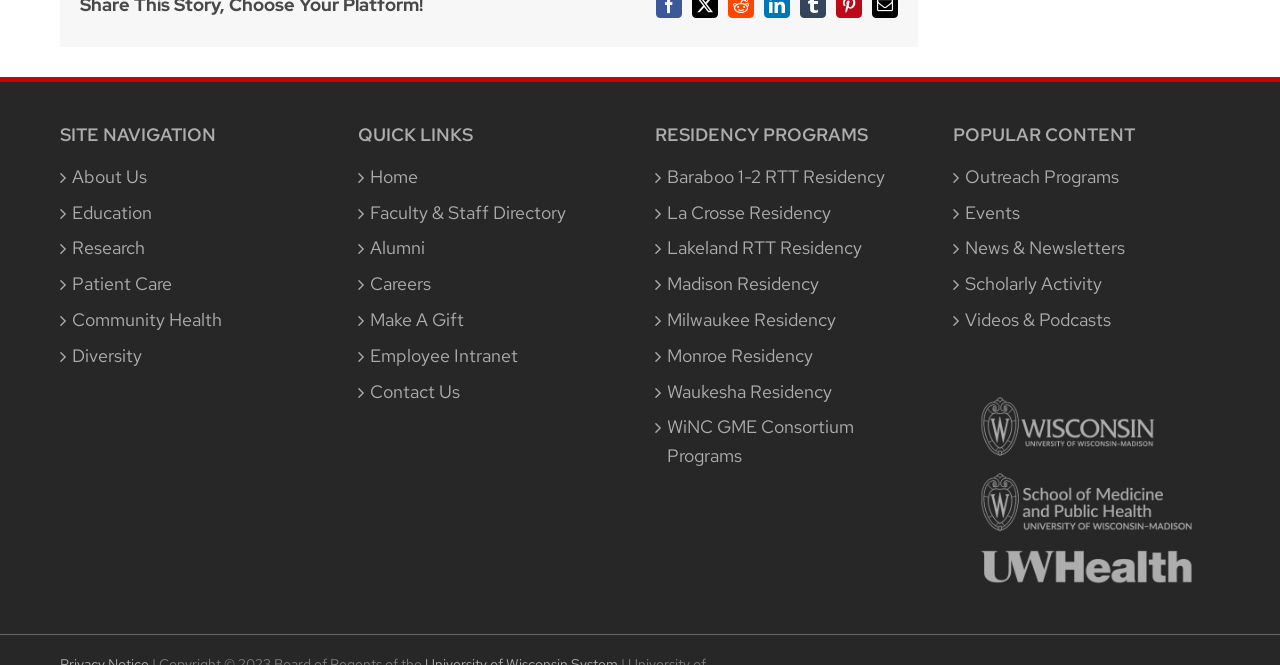Please identify the bounding box coordinates of the region to click in order to complete the task: "Visit UW SMPH". The coordinates must be four float numbers between 0 and 1, specified as [left, top, right, bottom].

[0.744, 0.588, 0.953, 0.622]